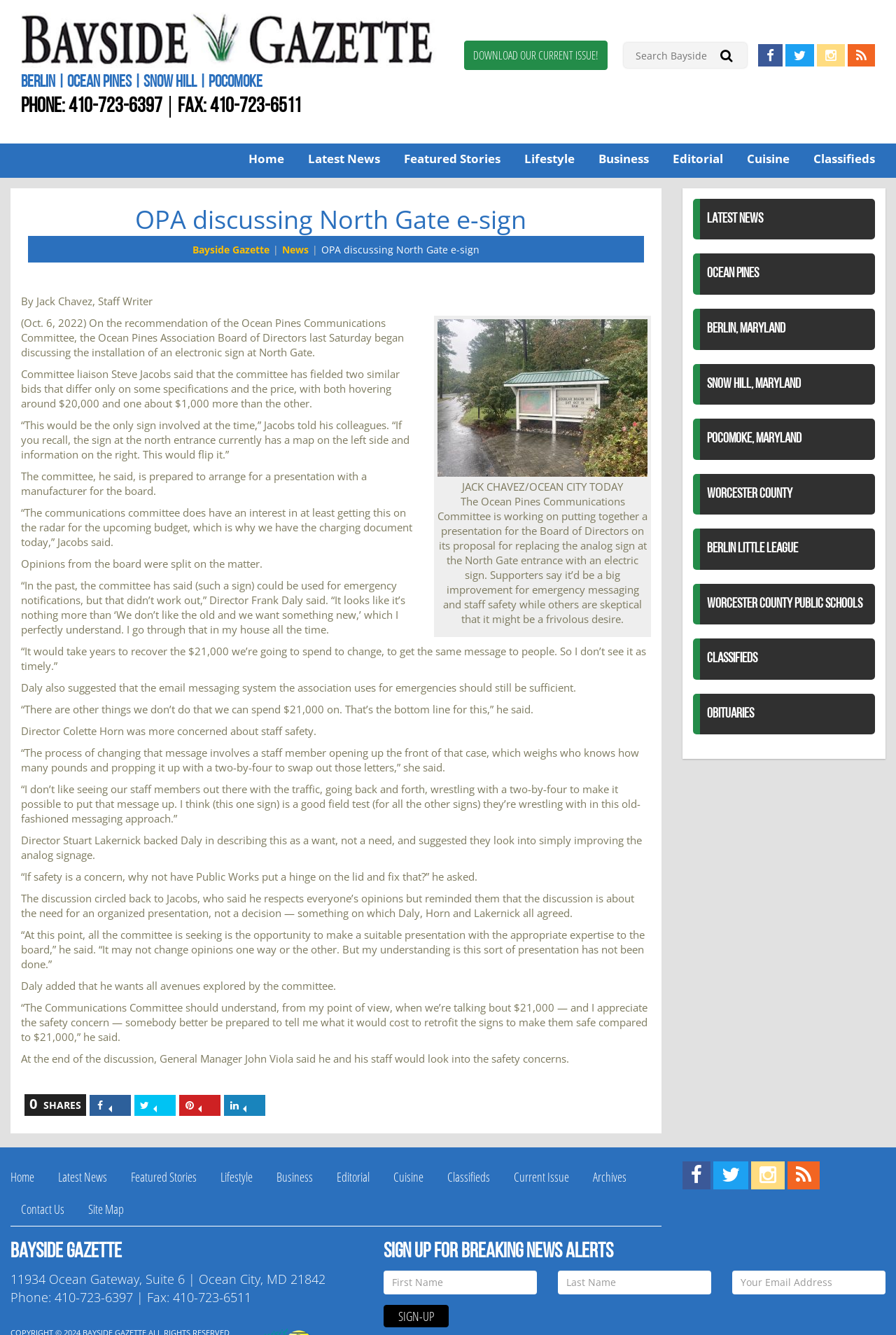Determine the bounding box coordinates of the clickable element necessary to fulfill the instruction: "Search Bayside". Provide the coordinates as four float numbers within the 0 to 1 range, i.e., [left, top, right, bottom].

[0.696, 0.032, 0.834, 0.051]